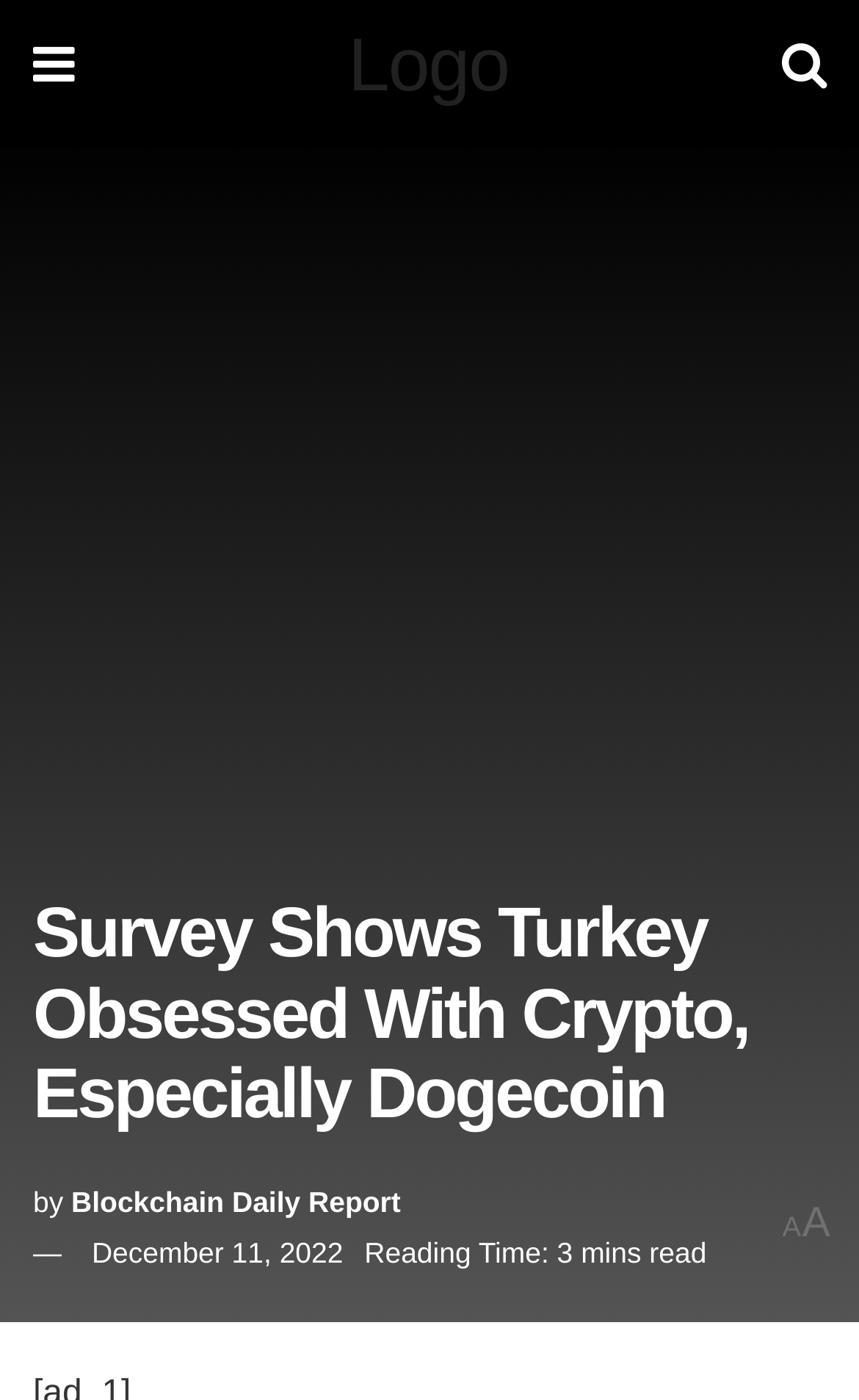Please find and provide the title of the webpage.

Survey Shows Turkey Obsessed With Crypto, Especially Dogecoin